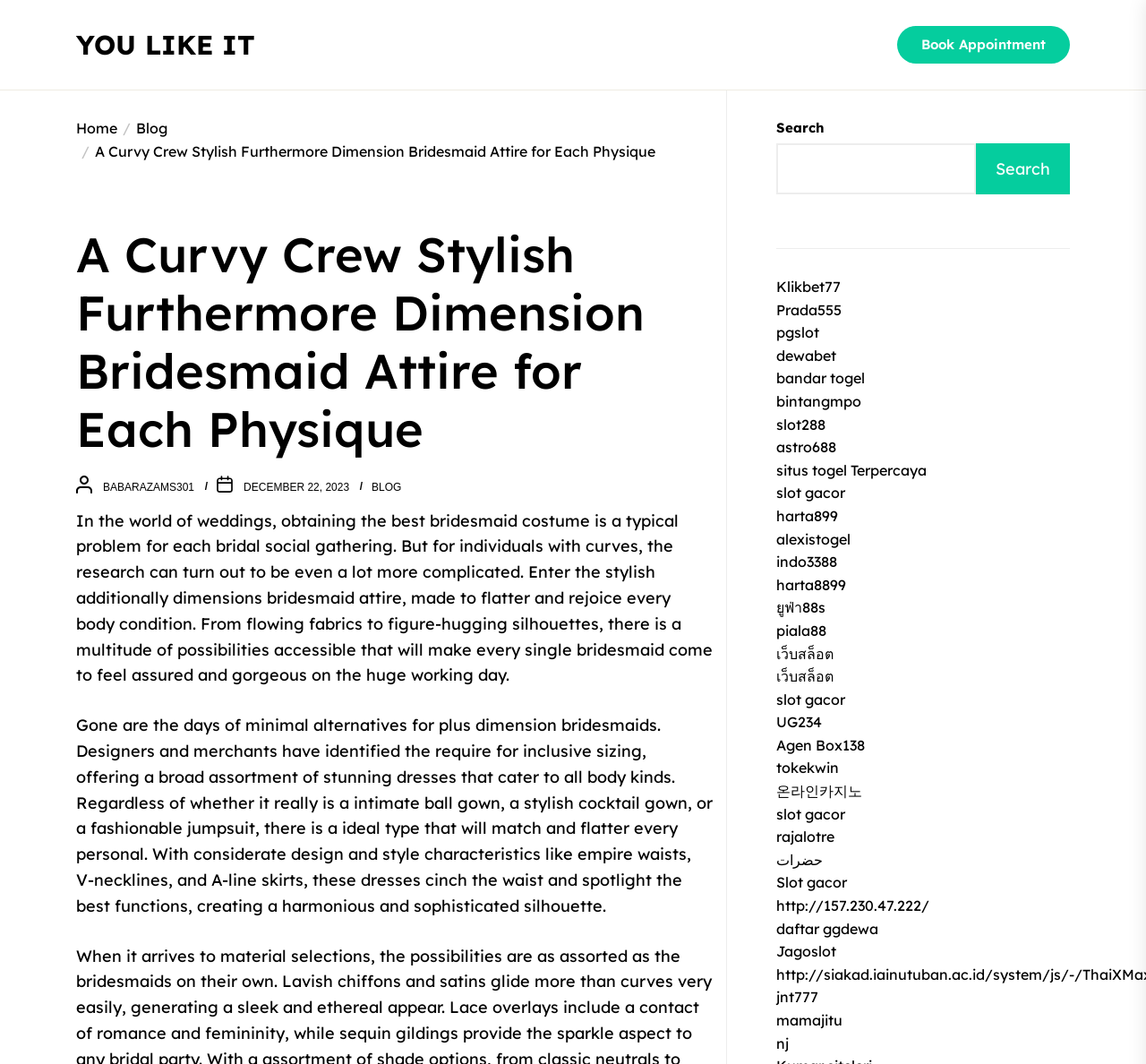Locate the bounding box coordinates of the area you need to click to fulfill this instruction: 'Click on 'Book Appointment''. The coordinates must be in the form of four float numbers ranging from 0 to 1: [left, top, right, bottom].

[0.783, 0.024, 0.934, 0.06]